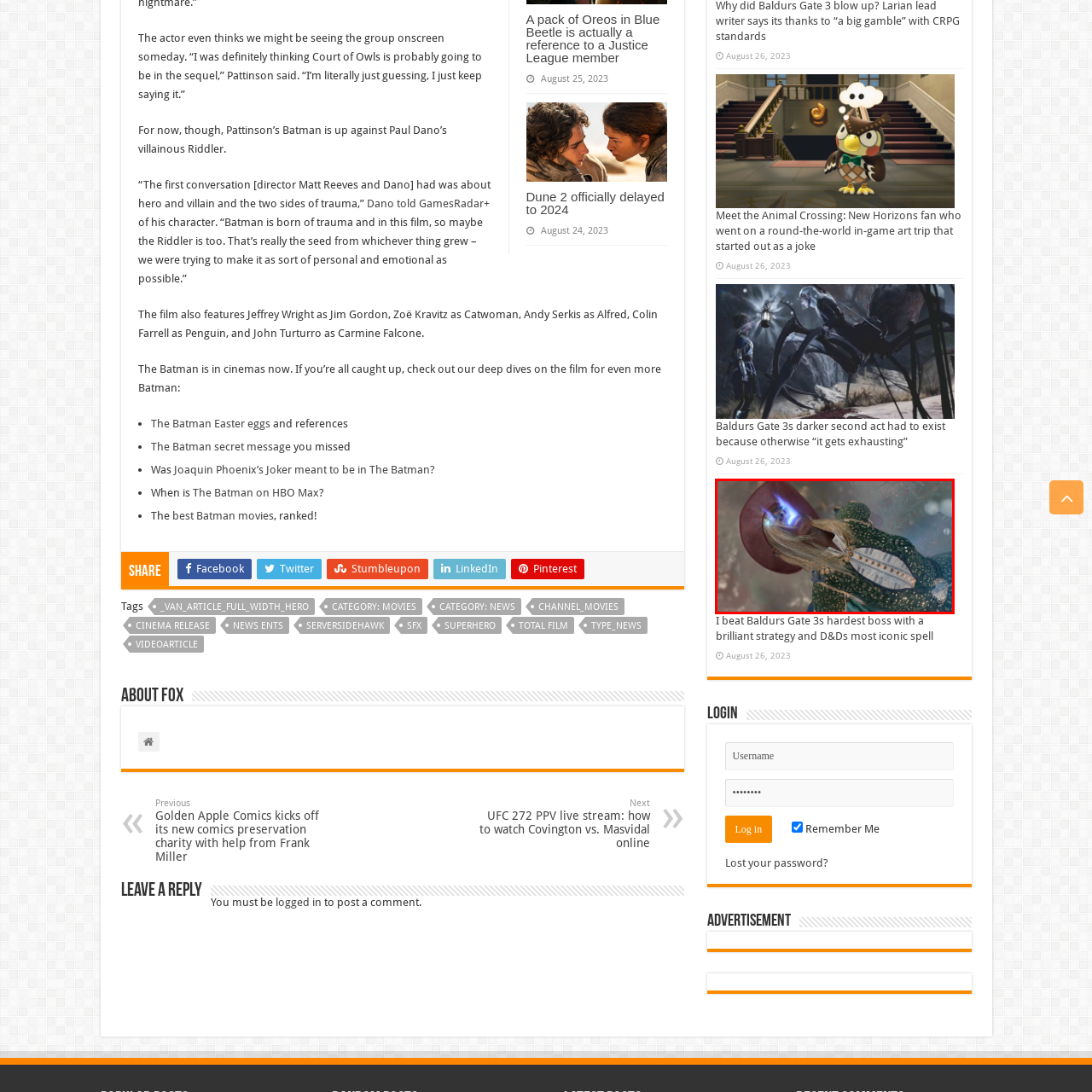What is the color of the character's glowing eyes?
Focus on the area within the red boundary in the image and answer the question with one word or a short phrase.

bright blue